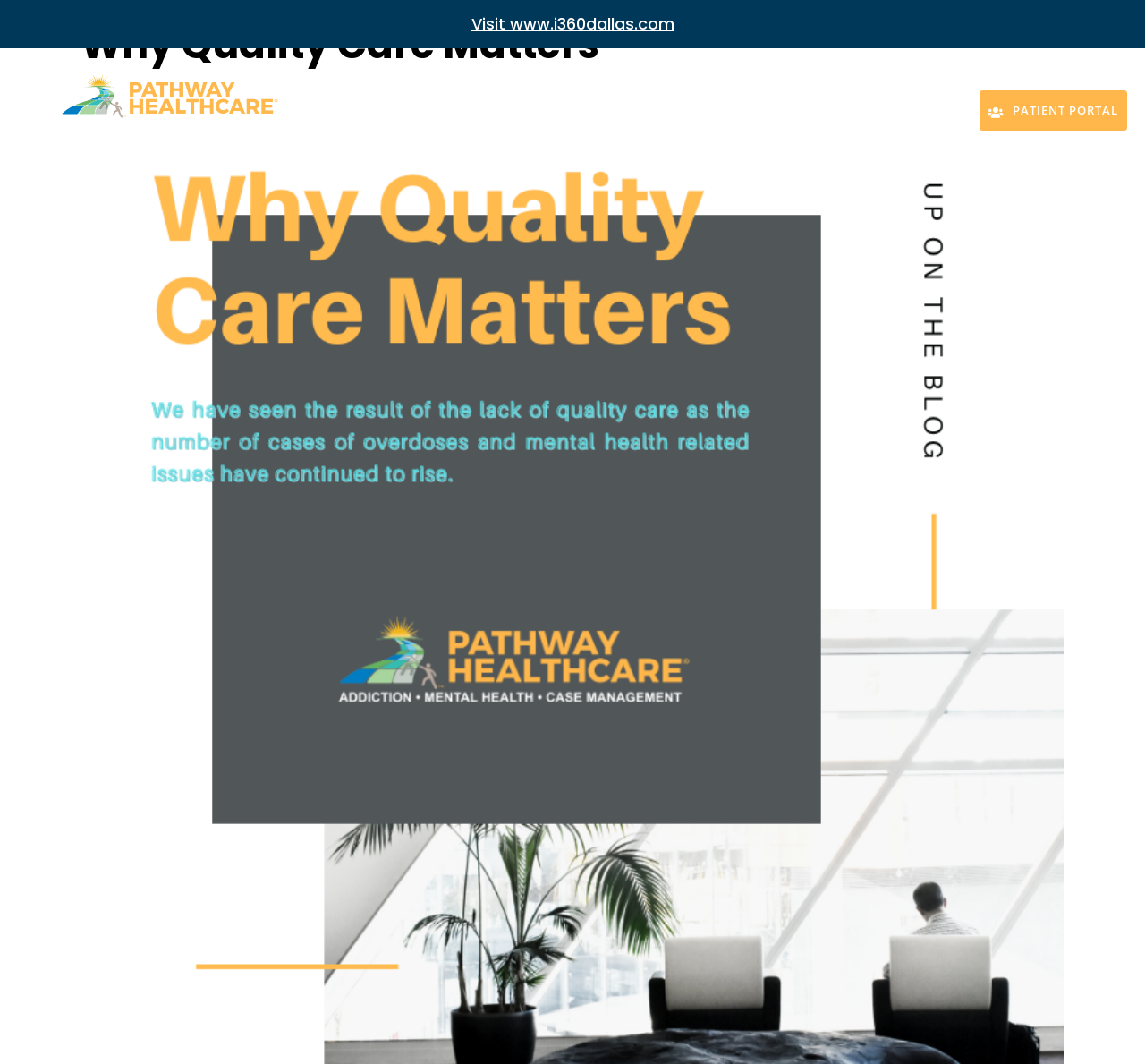Analyze the image and provide a detailed answer to the question: What is the URL mentioned in the heading?

The URL 'www.i360dallas.com' is mentioned in a heading element at the top of the webpage, with a link to visit the website.